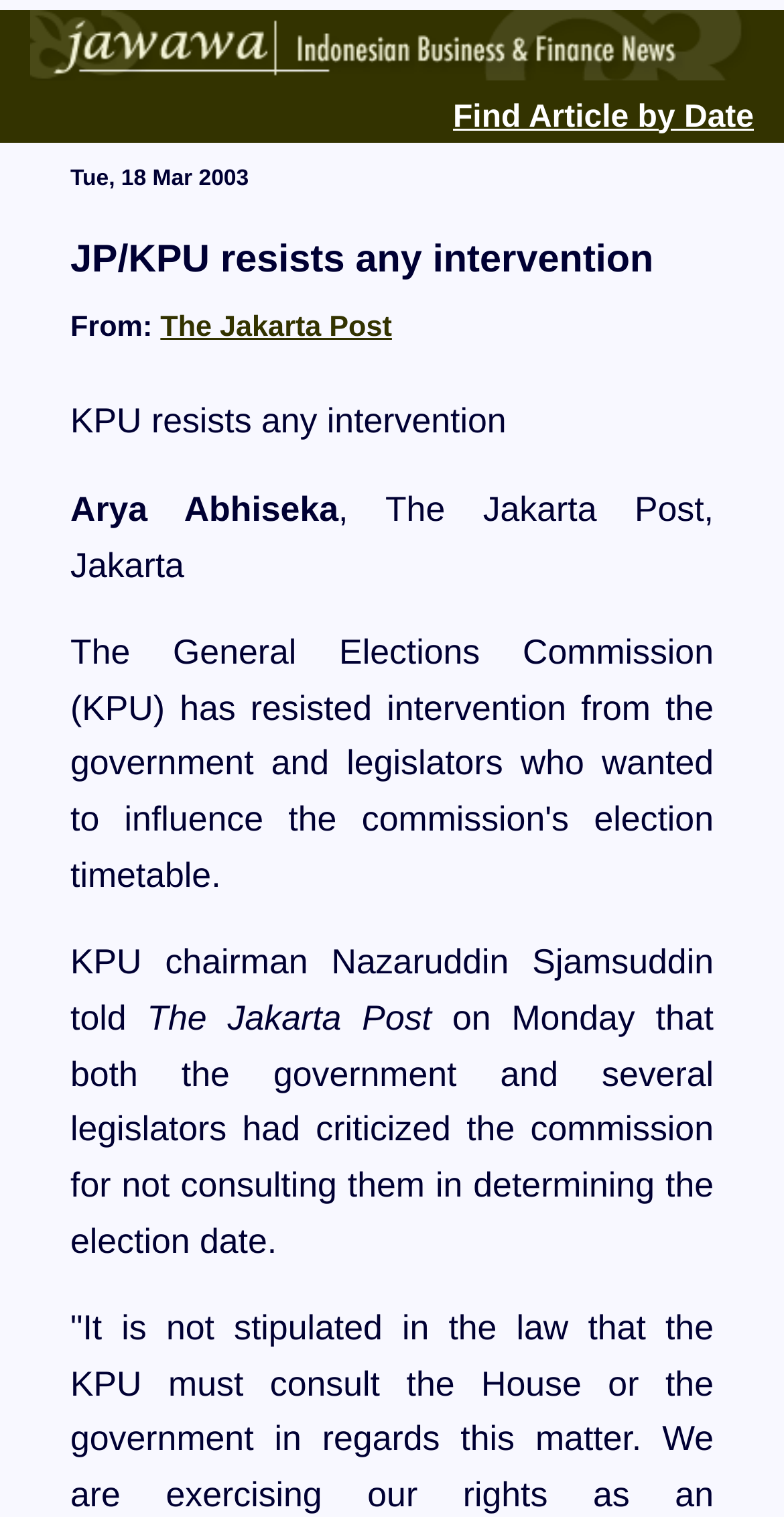Please examine the image and provide a detailed answer to the question: Who is the author of the article?

I found the author of the article by looking at the static text element with the content 'Arya Abhiseka' which is located below the title of the article.